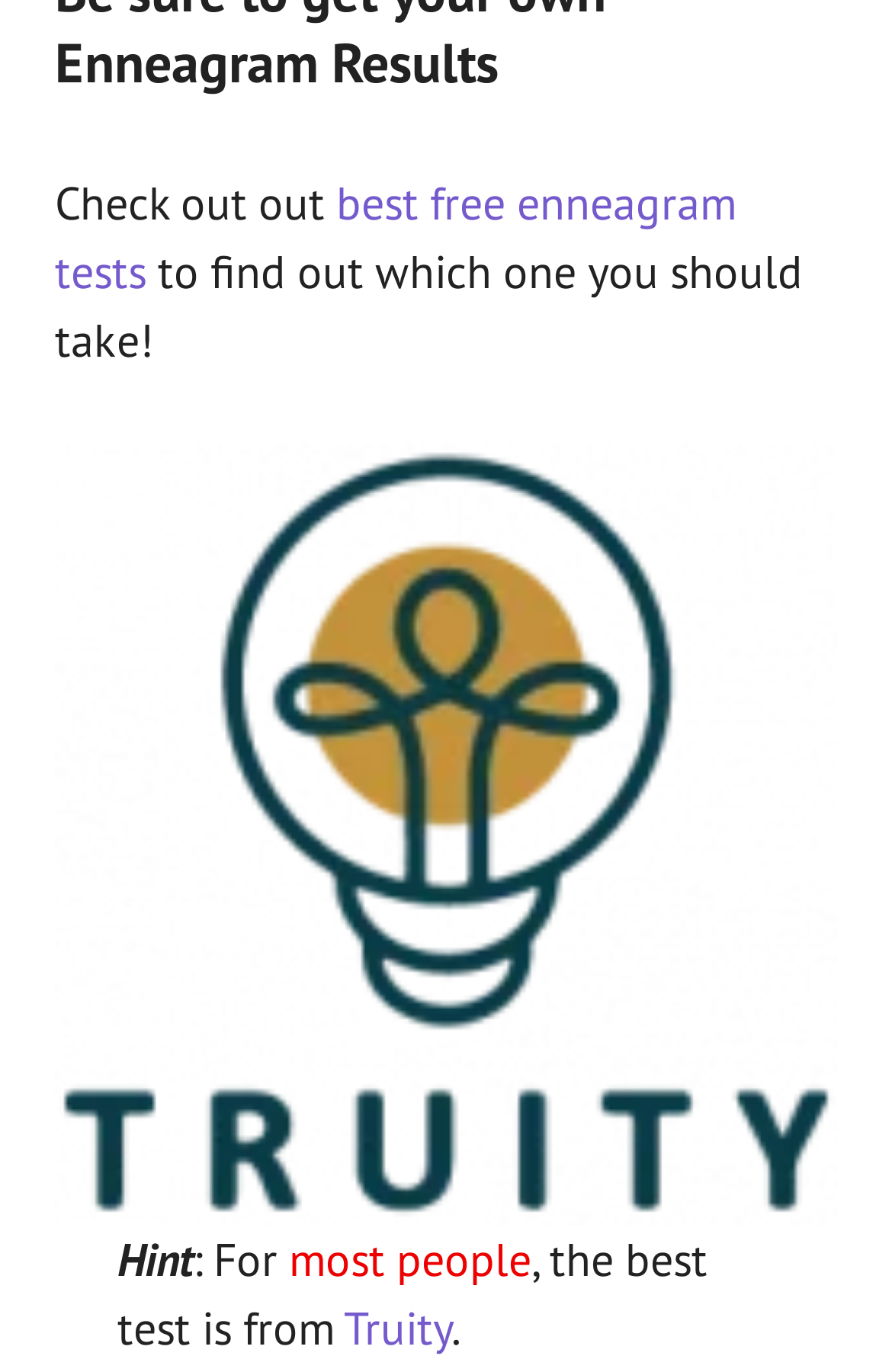Could you locate the bounding box coordinates for the section that should be clicked to accomplish this task: "Visit the Truity website".

[0.386, 0.946, 0.506, 0.989]